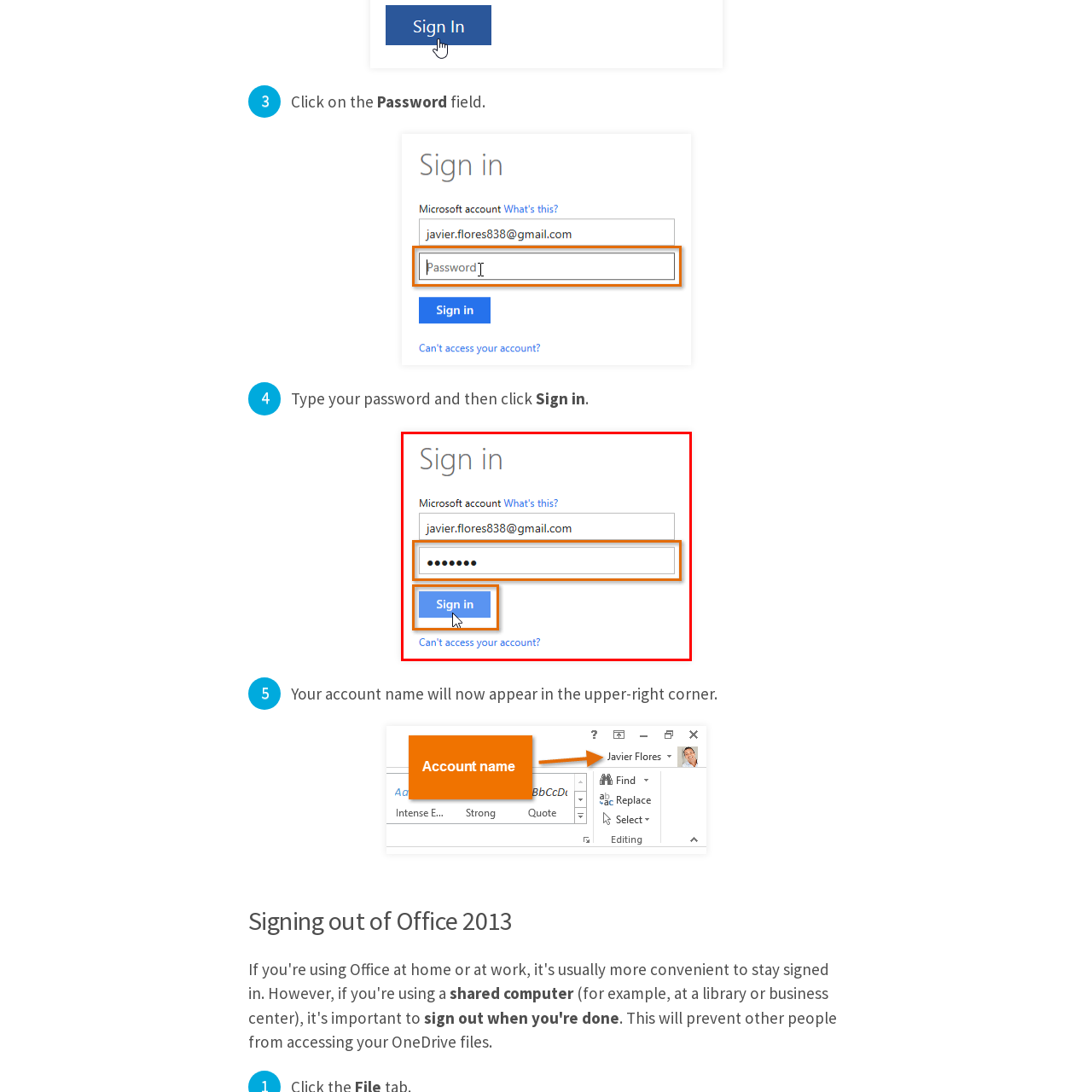Use the image within the highlighted red box to answer the following question with a single word or phrase:
What is the email address entered in the field?

javier.flores838@gmail.com